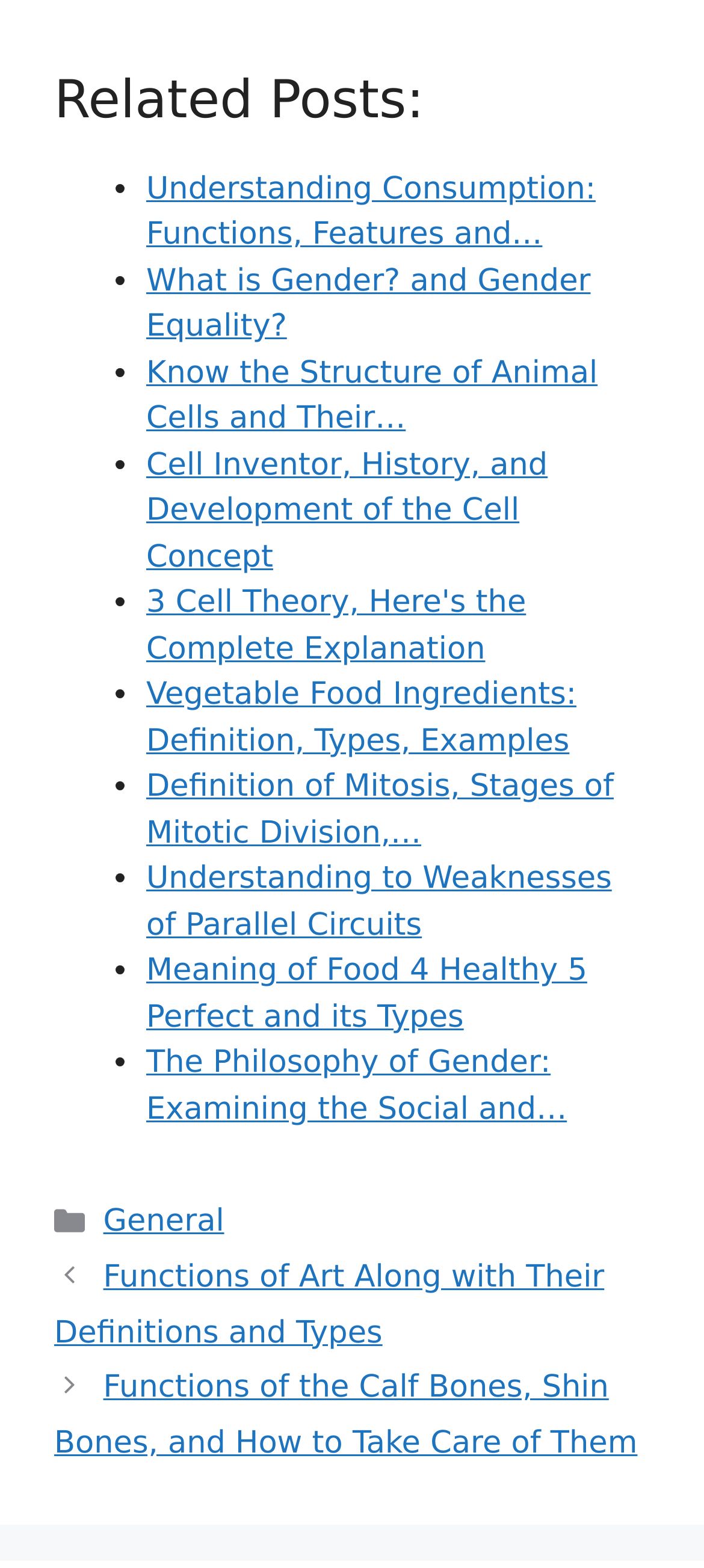Please examine the image and answer the question with a detailed explanation:
What is the title of the first related post?

I looked at the first link under the 'Related Posts:' heading, and its title is 'Understanding Consumption: Functions, Features and…'.